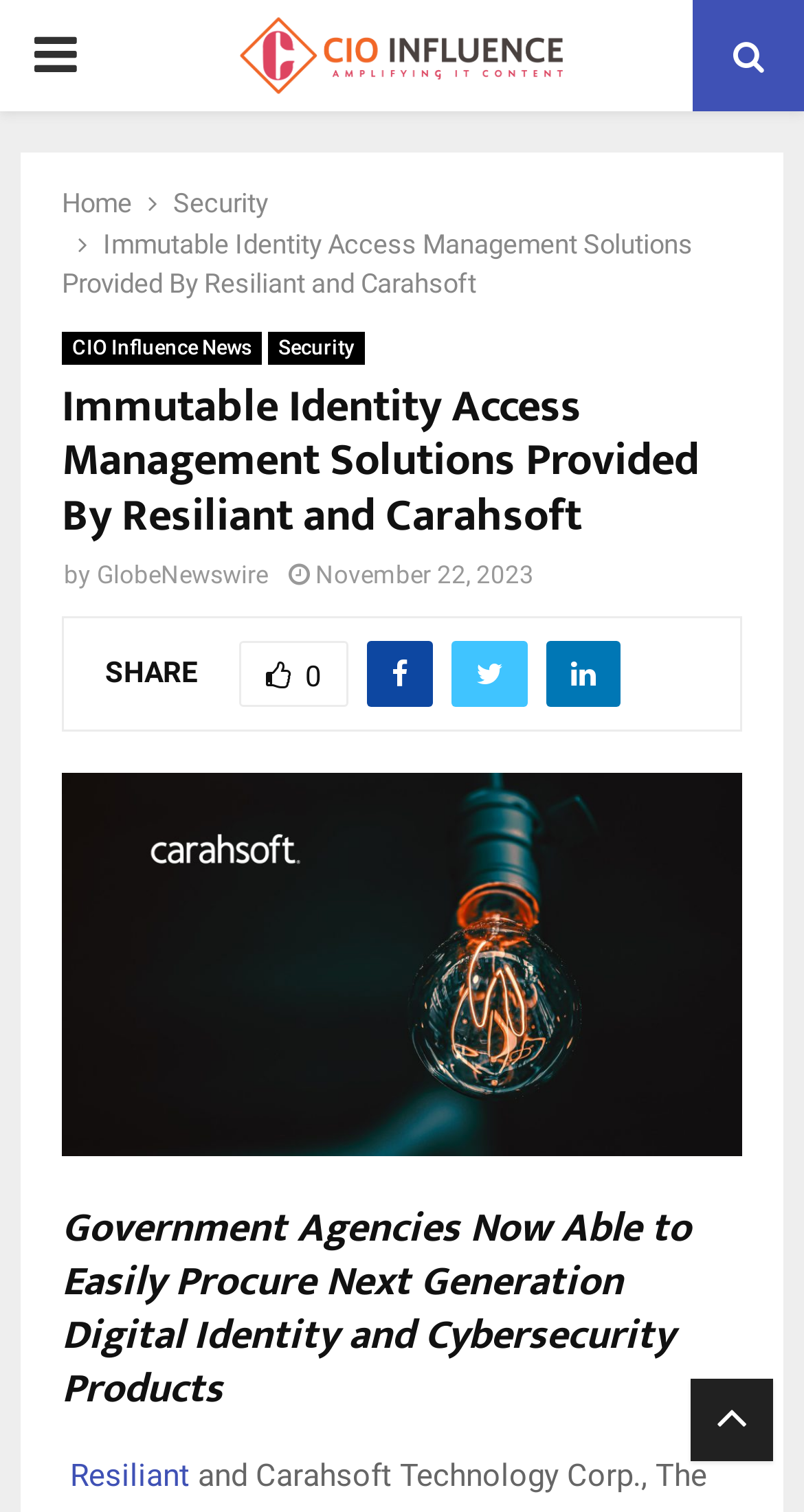Generate a comprehensive caption for the webpage you are viewing.

The webpage appears to be a news article or press release announcing a partnership between Resiliant and Carahsoft Technology Corp., a trusted government IT solutions provider. 

At the top left of the page, there is a primary menu button with an arrow icon. Next to it, there is an image of "CIO Influence". On the top right, there is a link with a search icon. 

Below the primary menu button, there are three links: "Home", "Security", and a longer link with the title of the webpage, "Immutable Identity Access Management Solutions Provided By Resiliant and Carahsoft". 

The main content of the webpage is divided into sections. The first section has a heading with the same title as the webpage and a subheading "CIO Influence News" and "Security" on the left side. Below the heading, there is a line of text "by GlobeNewswire" with a date "November 22, 2023" next to it. 

On the right side of the first section, there are four social media links with icons. Below the social media links, there is a large image related to the partnership between Resiliant and Carahsoft. 

The second section has a heading "Government Agencies Now Able to Easily Procure Next Generation Digital Identity and Cybersecurity Products". At the bottom of the page, there is a link to Resiliant's website. On the bottom right, there is another link with a chat icon.